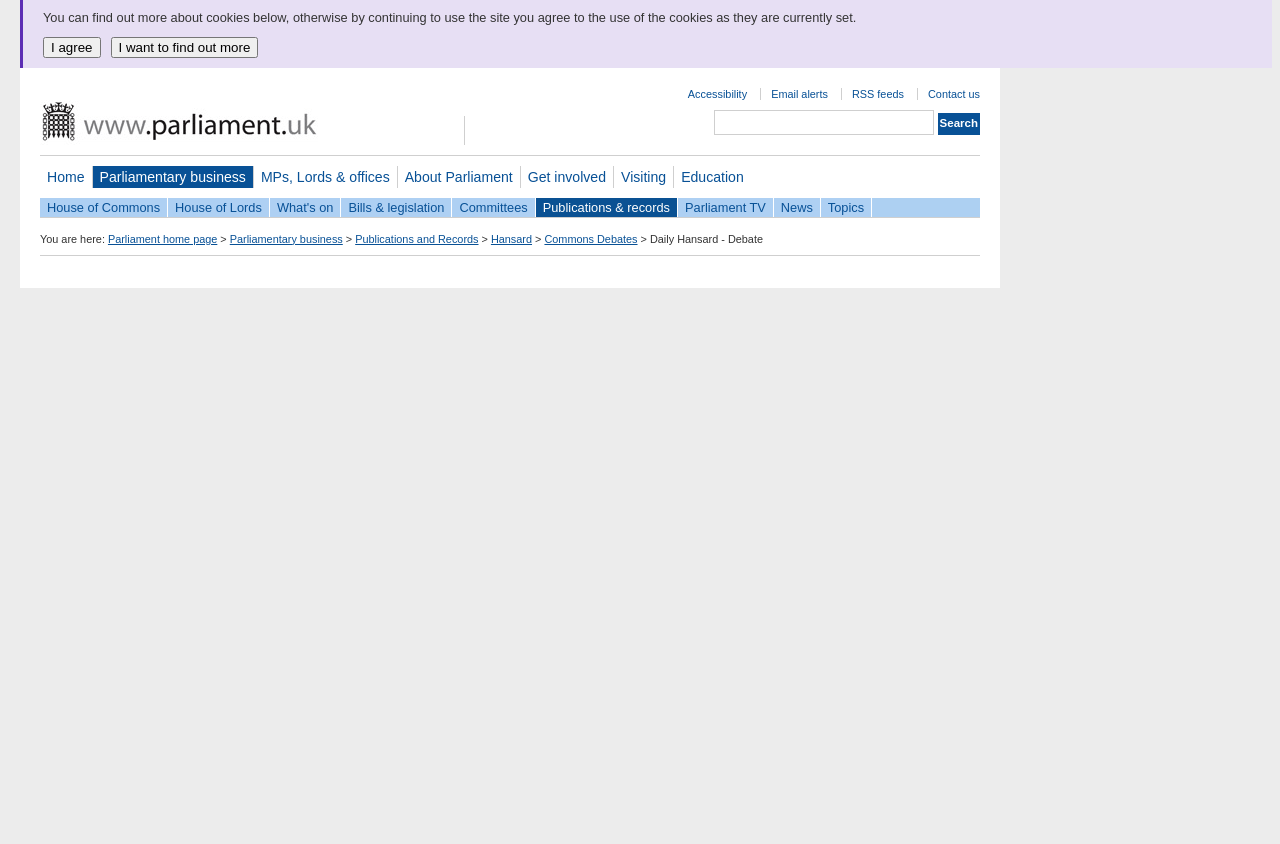Please determine the bounding box coordinates of the element to click in order to execute the following instruction: "access Hansard debates". The coordinates should be four float numbers between 0 and 1, specified as [left, top, right, bottom].

[0.384, 0.276, 0.416, 0.29]